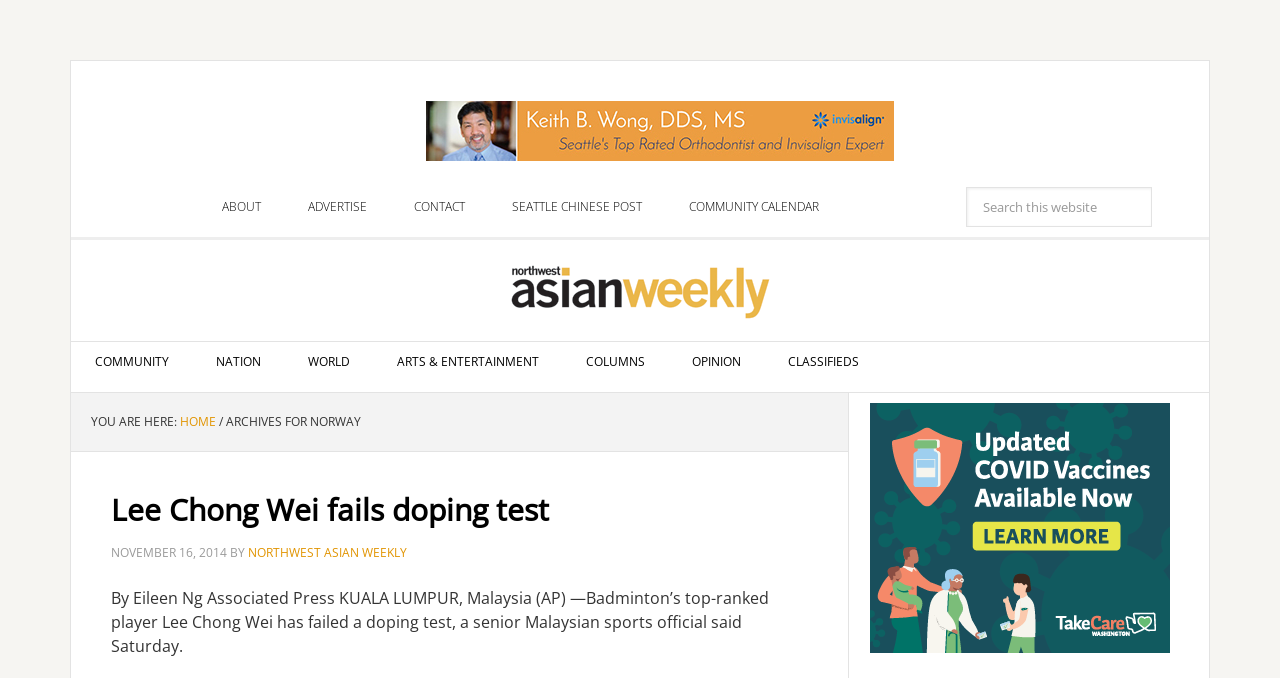Extract the bounding box of the UI element described as: "alt="ad_wong.jpg (468×60)"".

[0.333, 0.206, 0.698, 0.239]